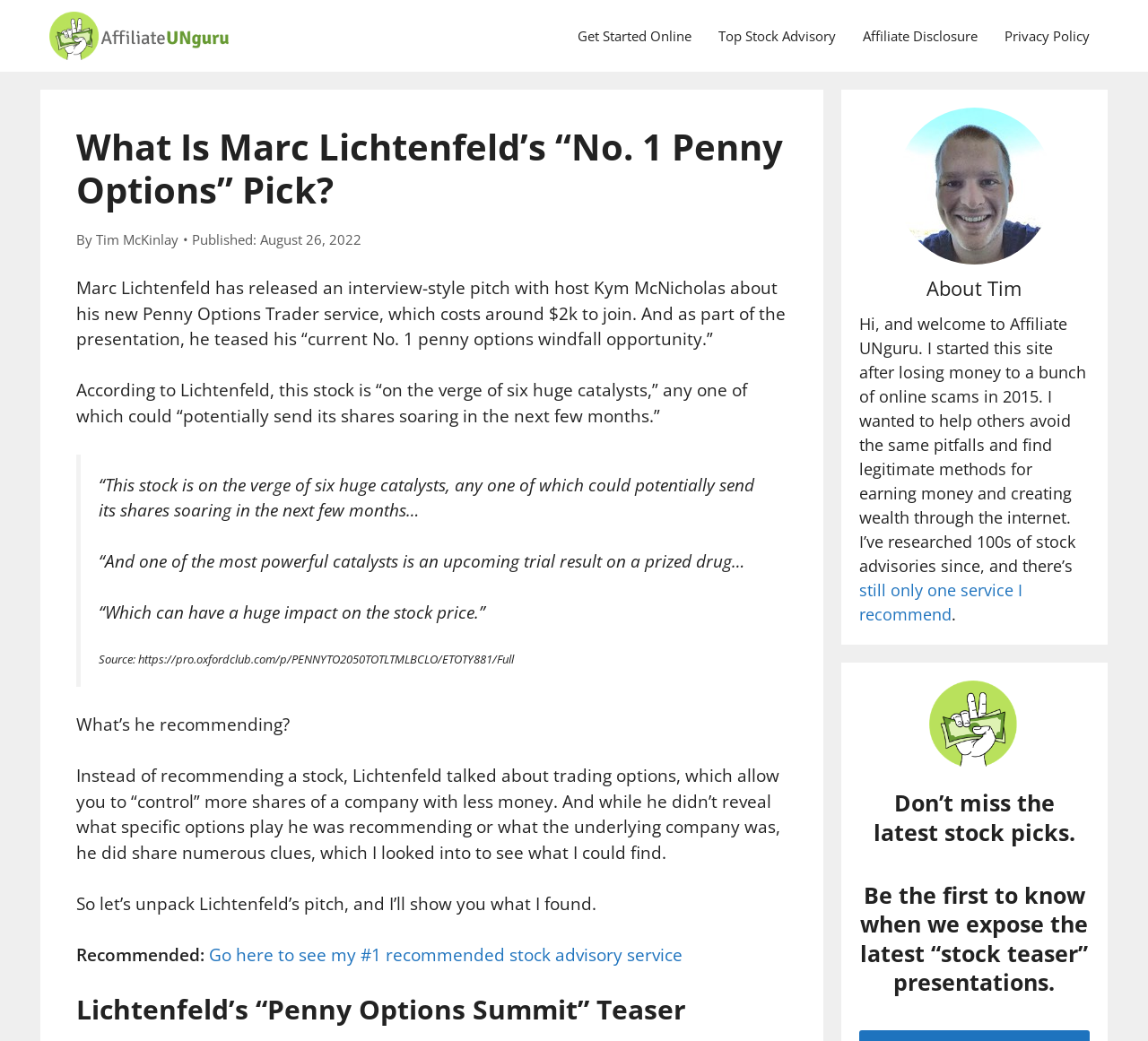Who is the author of the article? Based on the screenshot, please respond with a single word or phrase.

Tim McKinlay